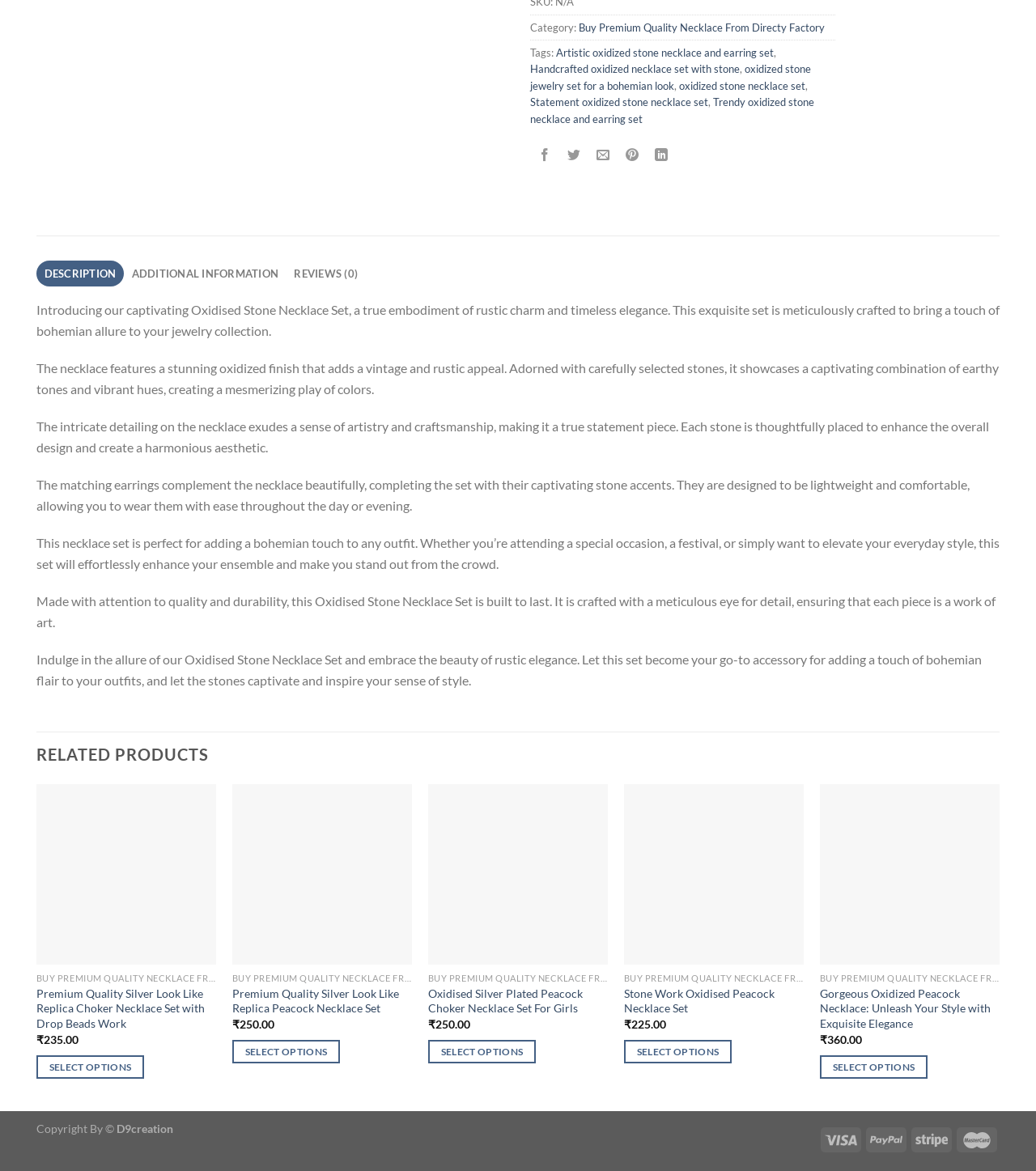Please identify the bounding box coordinates of the element that needs to be clicked to perform the following instruction: "Search for something".

None